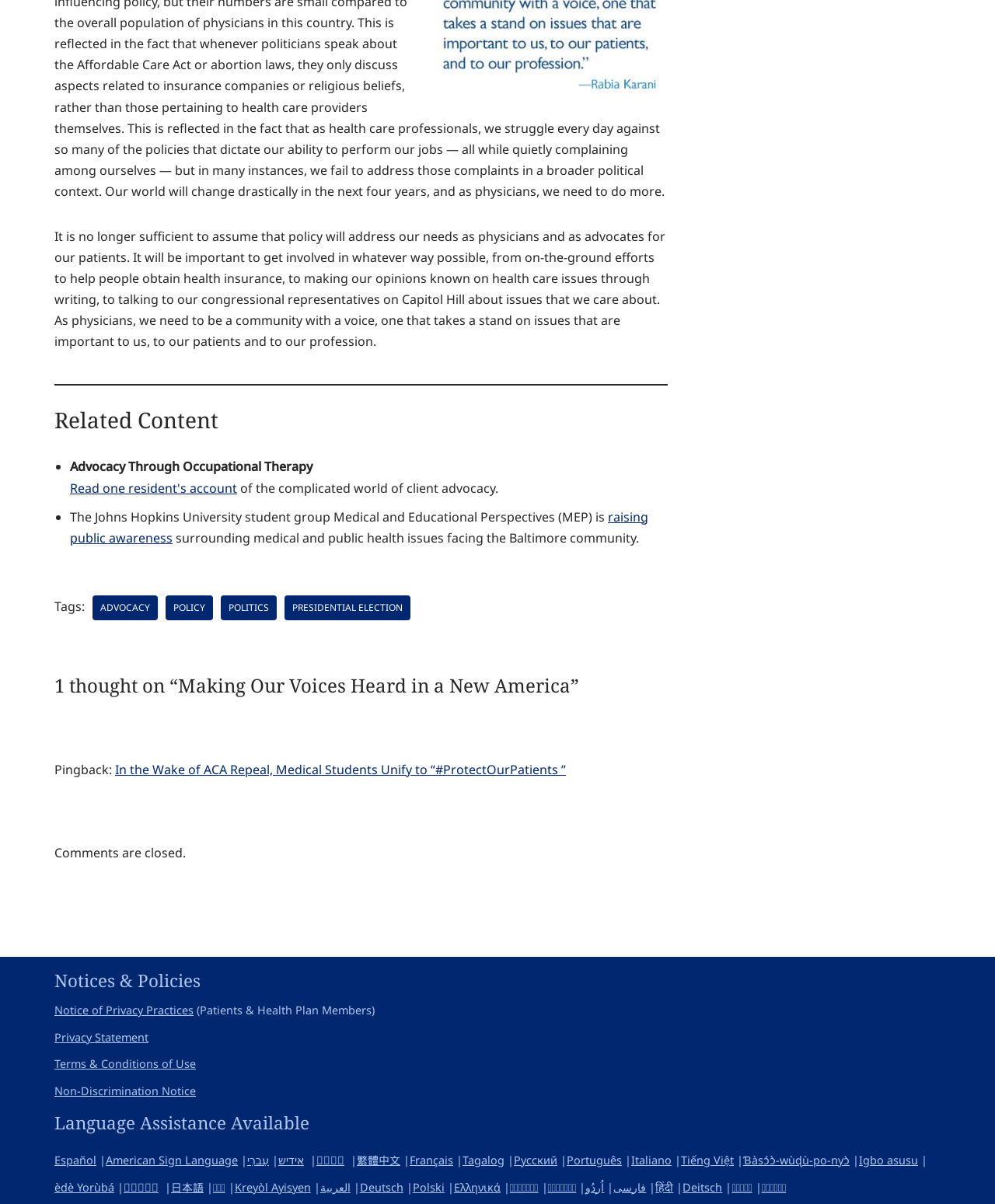Show me the bounding box coordinates of the clickable region to achieve the task as per the instruction: "View notices and policies".

[0.055, 0.807, 0.945, 0.824]